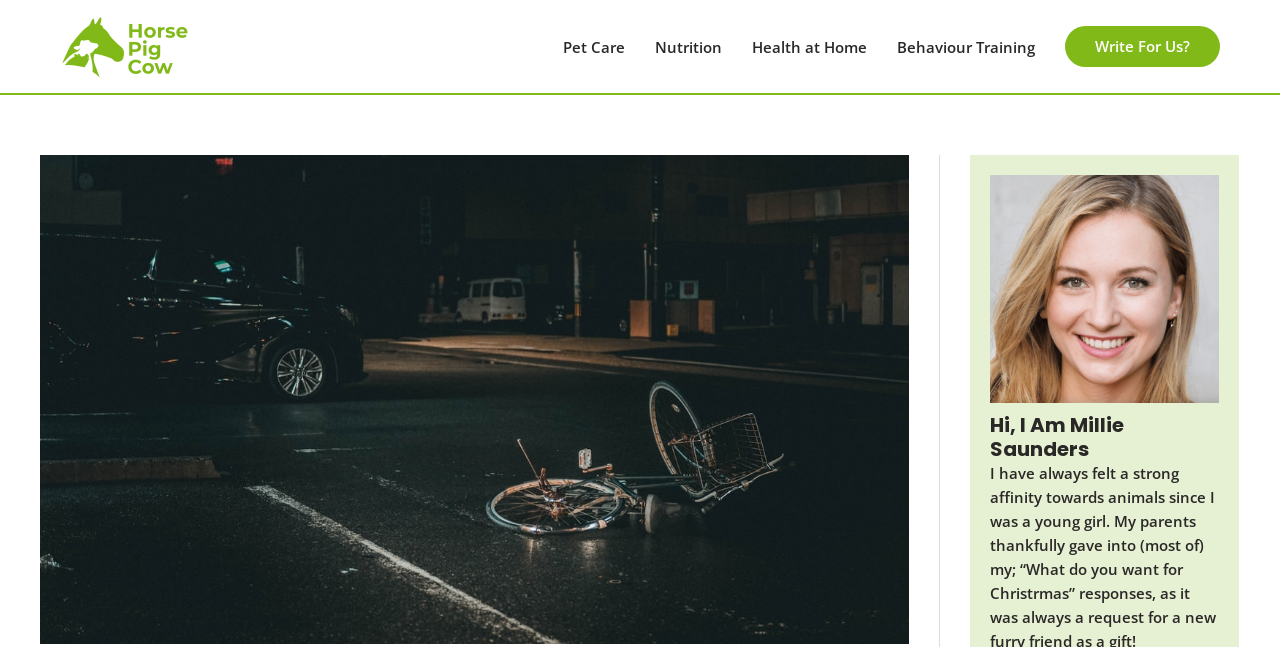Using the format (top-left x, top-left y, bottom-right x, bottom-right y), and given the element description, identify the bounding box coordinates within the screenshot: Behaviour Training

[0.689, 0.026, 0.82, 0.118]